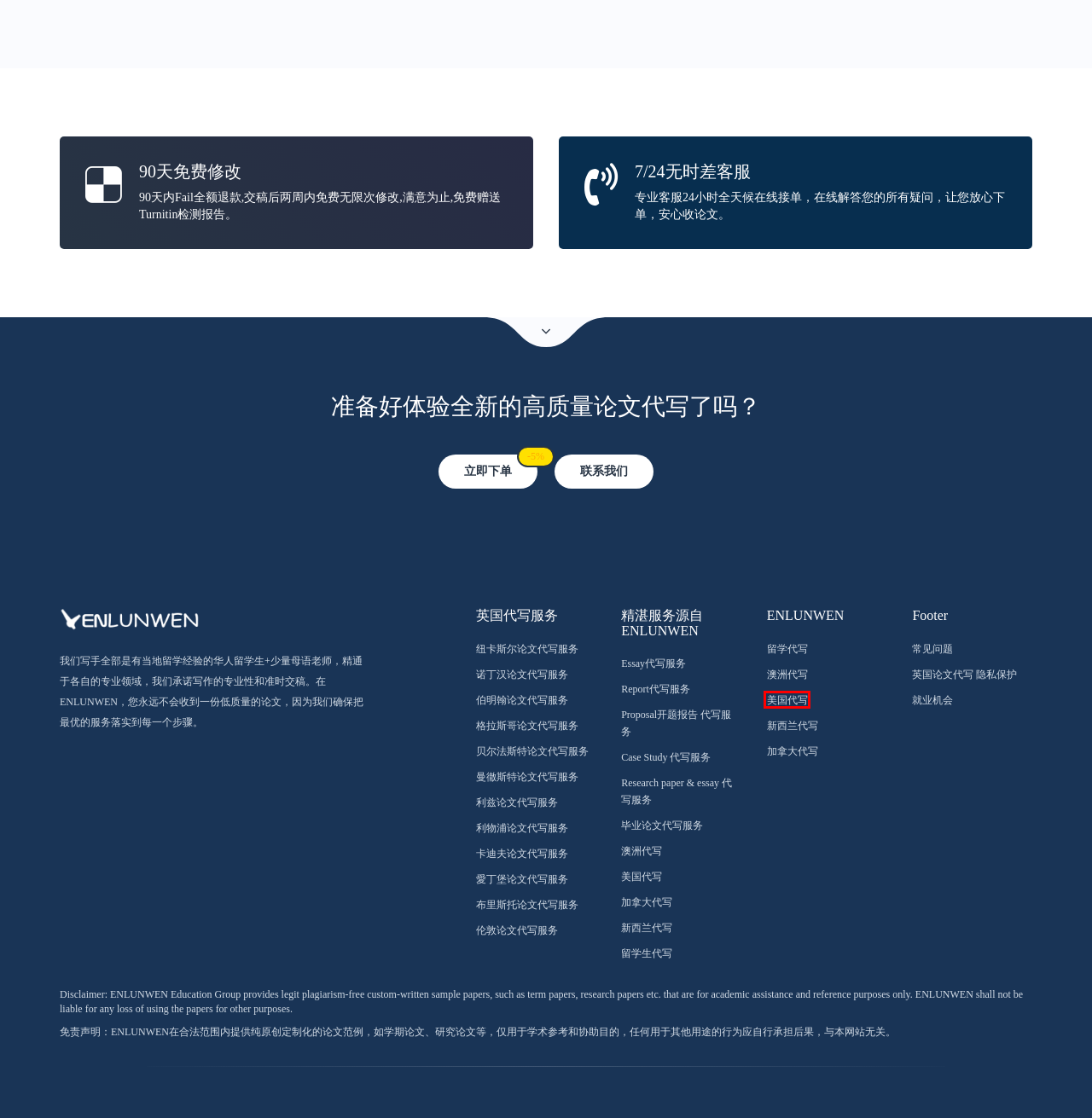You are looking at a webpage screenshot with a red bounding box around an element. Pick the description that best matches the new webpage after interacting with the element in the red bounding box. The possible descriptions are:
A. 纽卡斯尔论文代写,纽卡斯尔essay代写,纽卡斯尔作业代写
B. 卡迪夫论文代写,卡迪夫代写assignment,卡迪夫作业代写
C. dissertation代写,英国毕业论文代写
D. 北美最好的一站式学术代写服务机构,网课代修,网课代做
E. 曼徹斯特论文代写,曼徹斯特essay代写,曼徹斯特代写作业
F. Proposal代写,开题报告代写
G. 伦敦论文代写服务
H. 诺丁汉论文代写服务

D